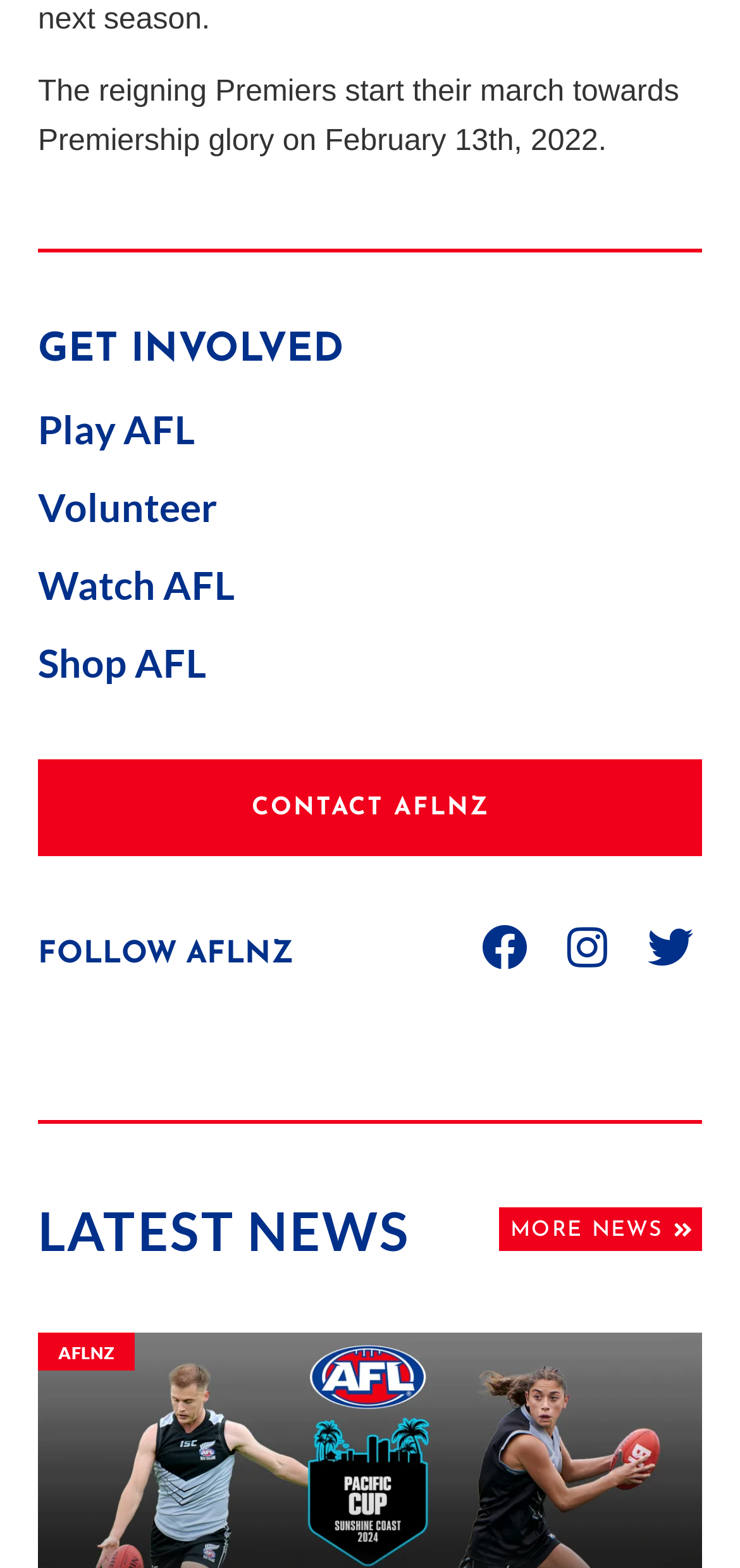Specify the bounding box coordinates of the area to click in order to execute this command: 'Click on GET INVOLVED'. The coordinates should consist of four float numbers ranging from 0 to 1, and should be formatted as [left, top, right, bottom].

[0.051, 0.211, 0.464, 0.236]